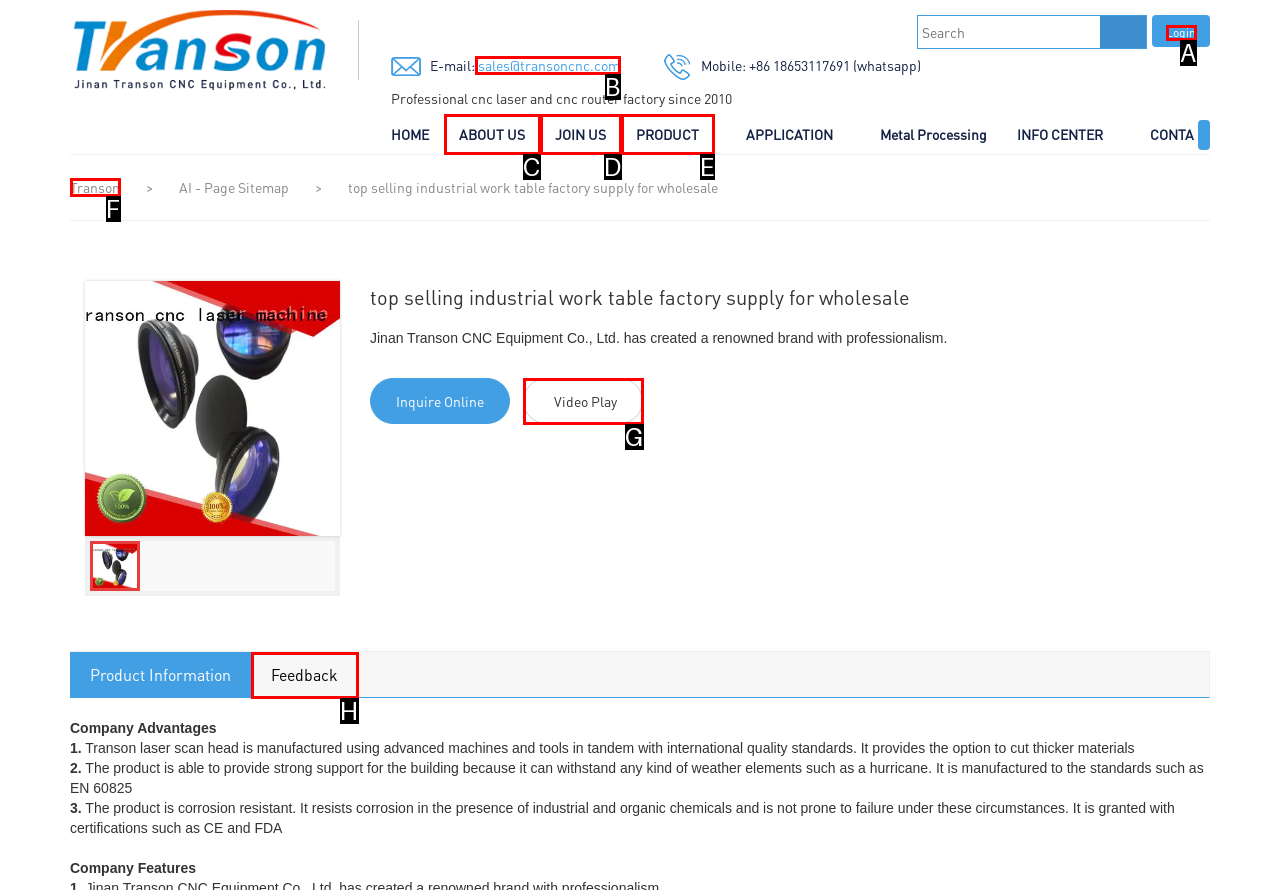Tell me which one HTML element best matches the description: ABOUT US
Answer with the option's letter from the given choices directly.

C